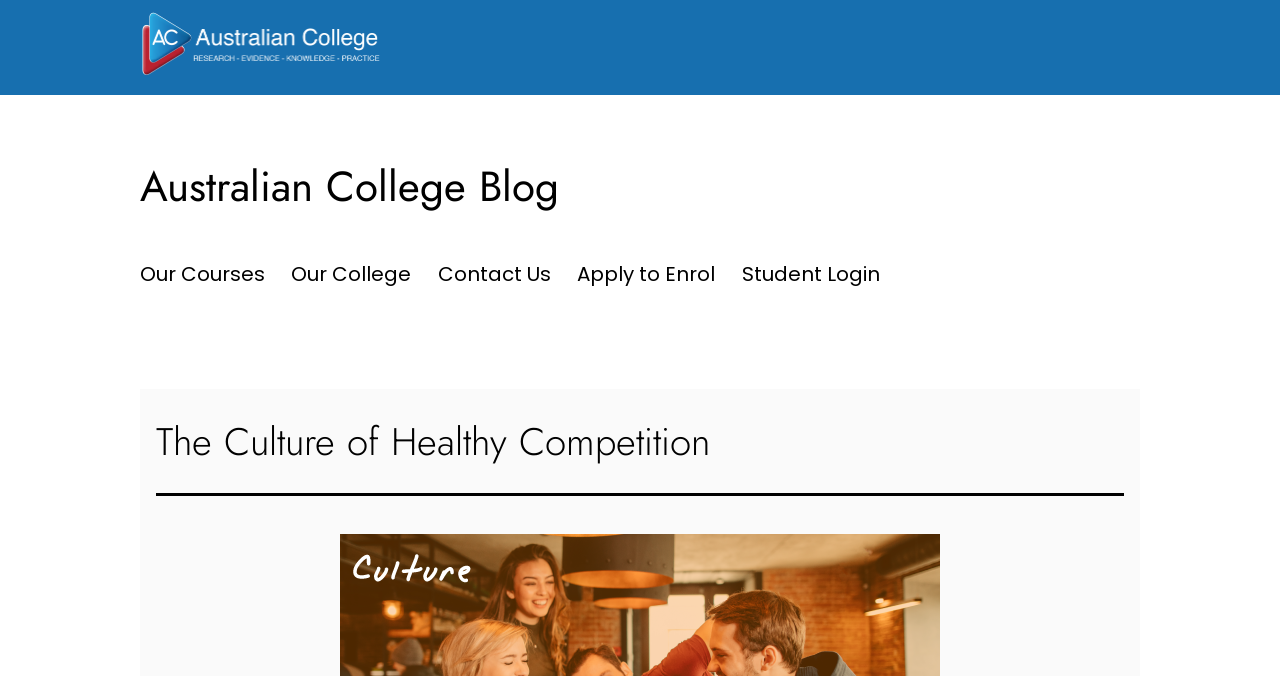Please analyze the image and give a detailed answer to the question:
How many menu items are in the primary menu?

I counted the number of links under the 'Primary menu' navigation element, which are 'Our Courses', 'Our College', 'Contact Us', 'Apply to Enrol', and 'Student Login', totaling 5 menu items.